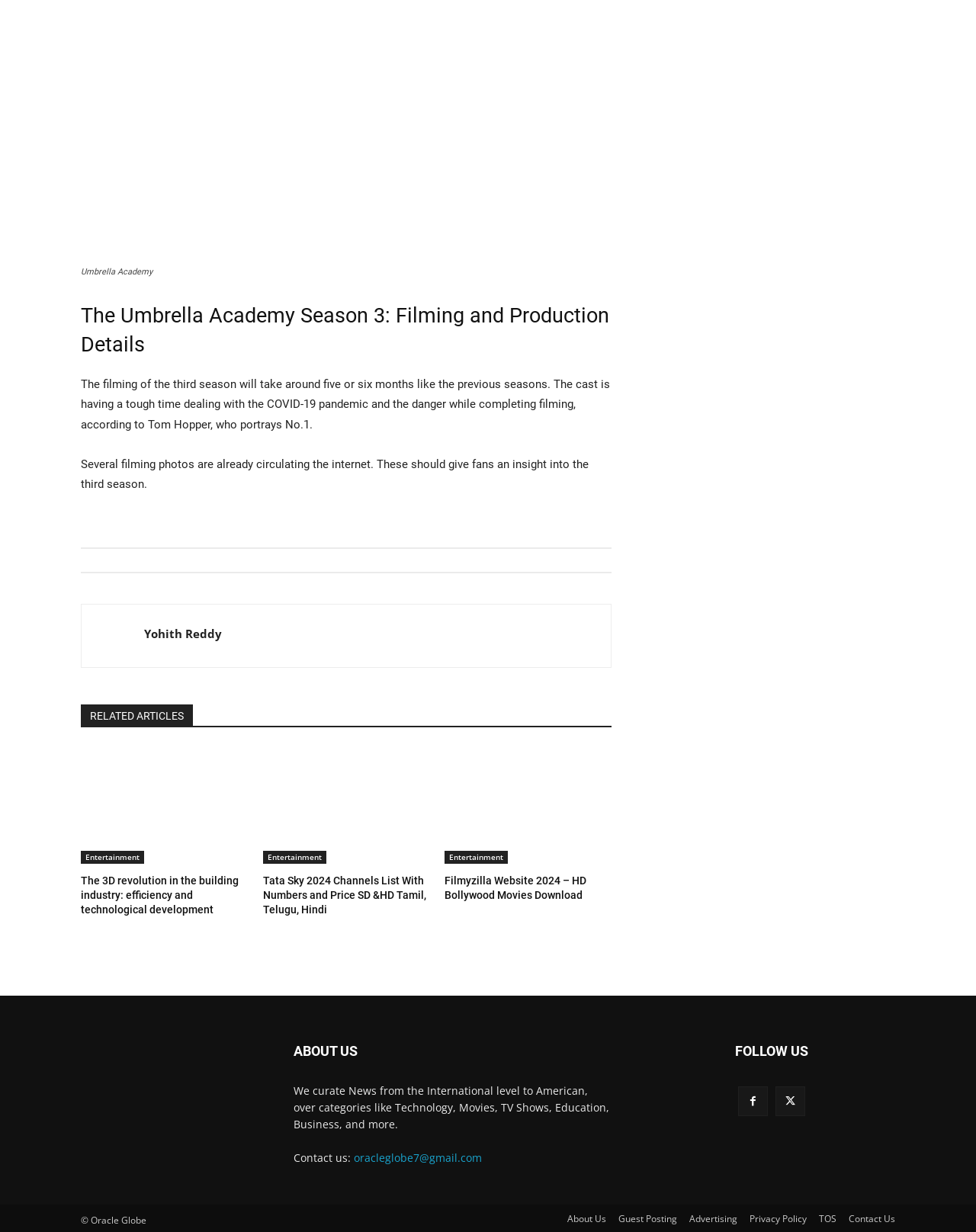Using the details in the image, give a detailed response to the question below:
What categories of news does Oracle Globe curate?

According to the 'ABOUT US' section, Oracle Globe curates news from the international level to American, covering categories such as Technology, Movies, TV Shows, Education, Business, and more.